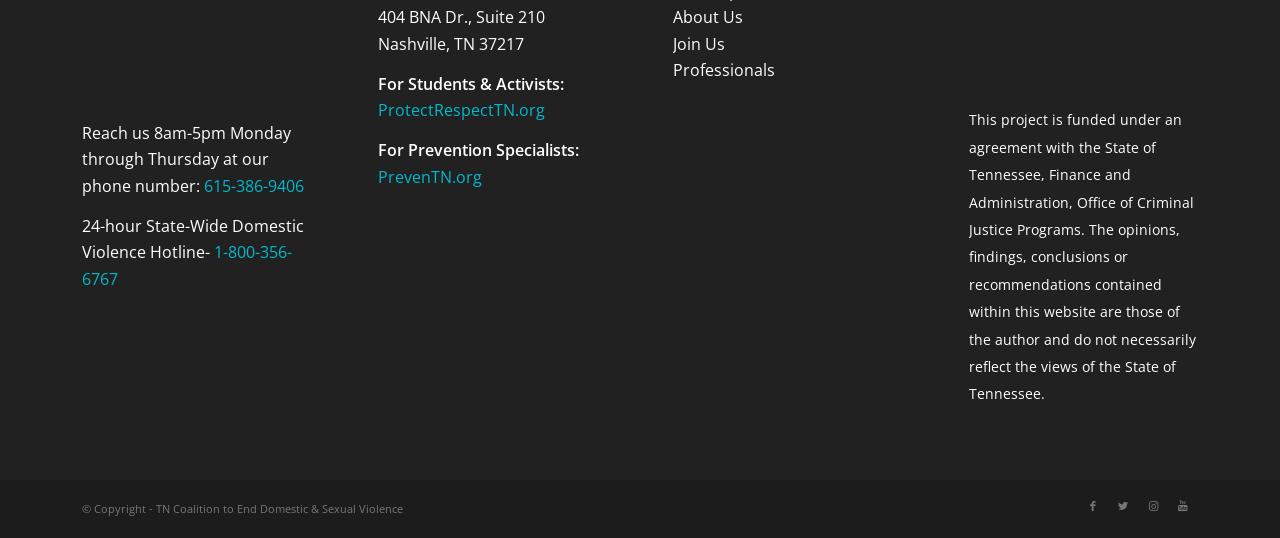Given the description "News", provide the bounding box coordinates of the corresponding UI element.

None